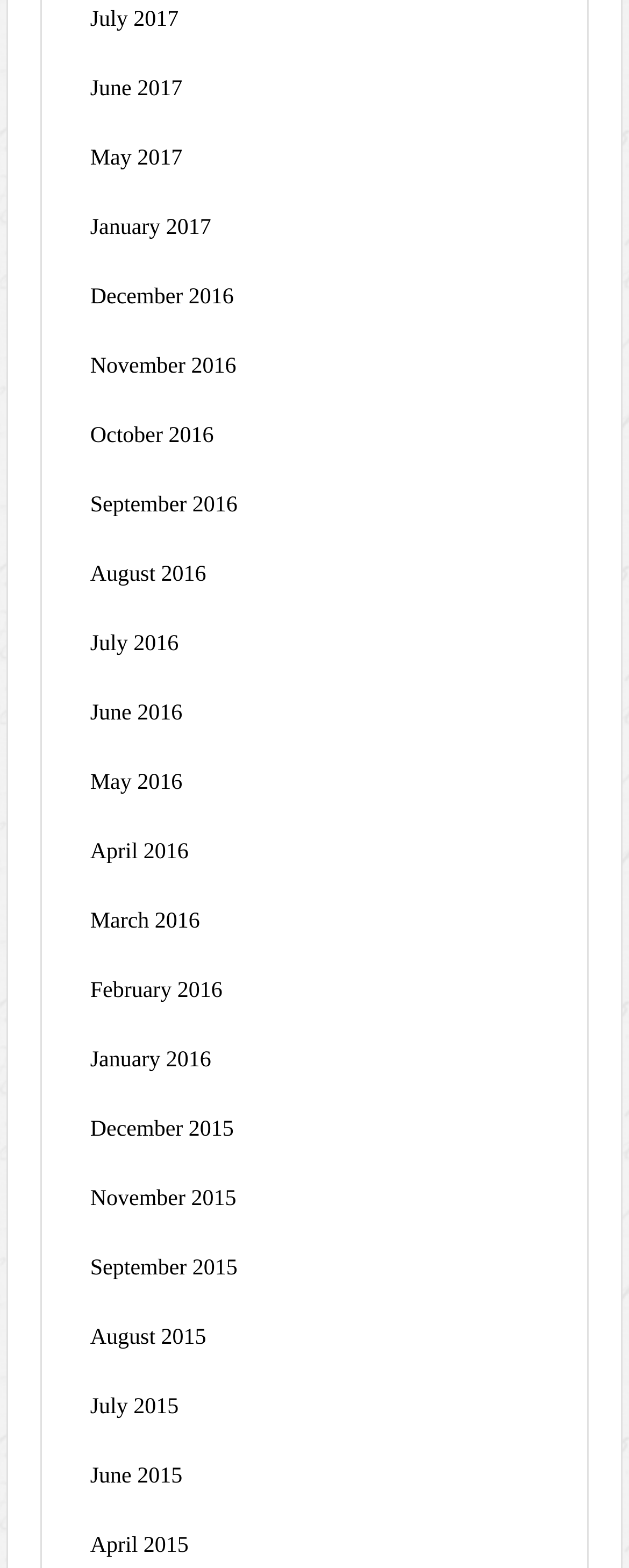Identify the bounding box of the UI component described as: "May 2016".

[0.143, 0.492, 0.29, 0.507]